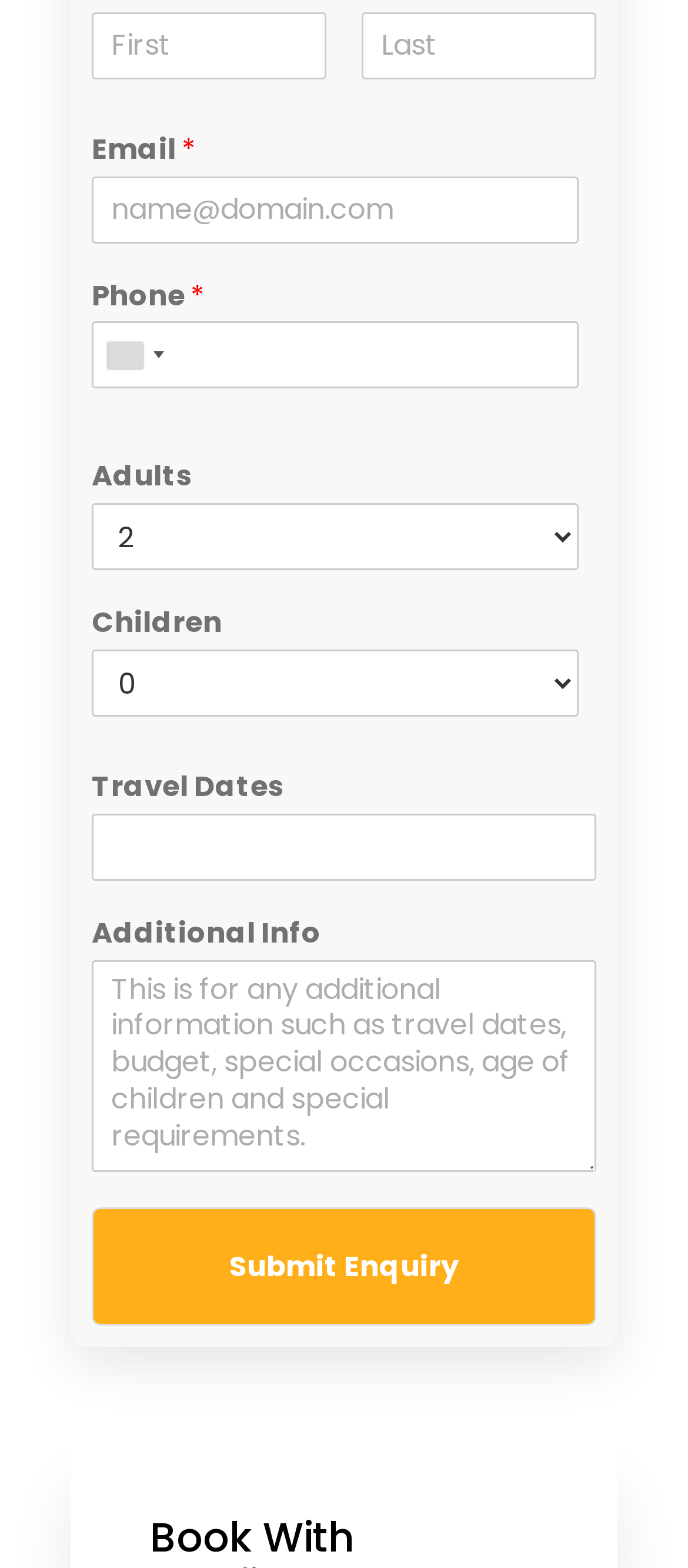Provide a one-word or short-phrase answer to the question:
Is the 'Travel Dates' field required?

No